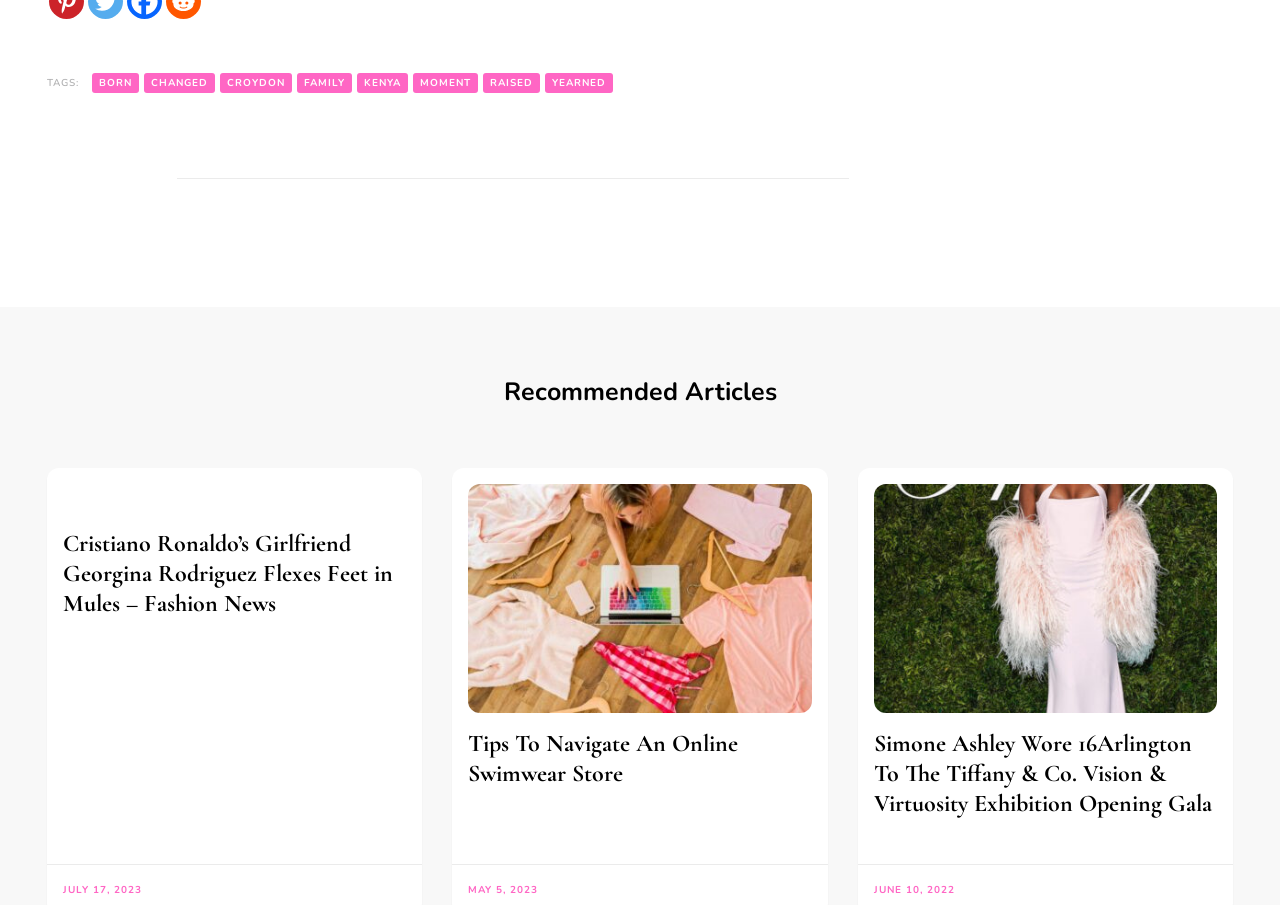Could you highlight the region that needs to be clicked to execute the instruction: "Read the article 'Cristiano Ronaldo’s Girlfriend Georgina Rodriguez Flexes Feet in Mules – Footwear News'"?

[0.049, 0.535, 0.317, 0.567]